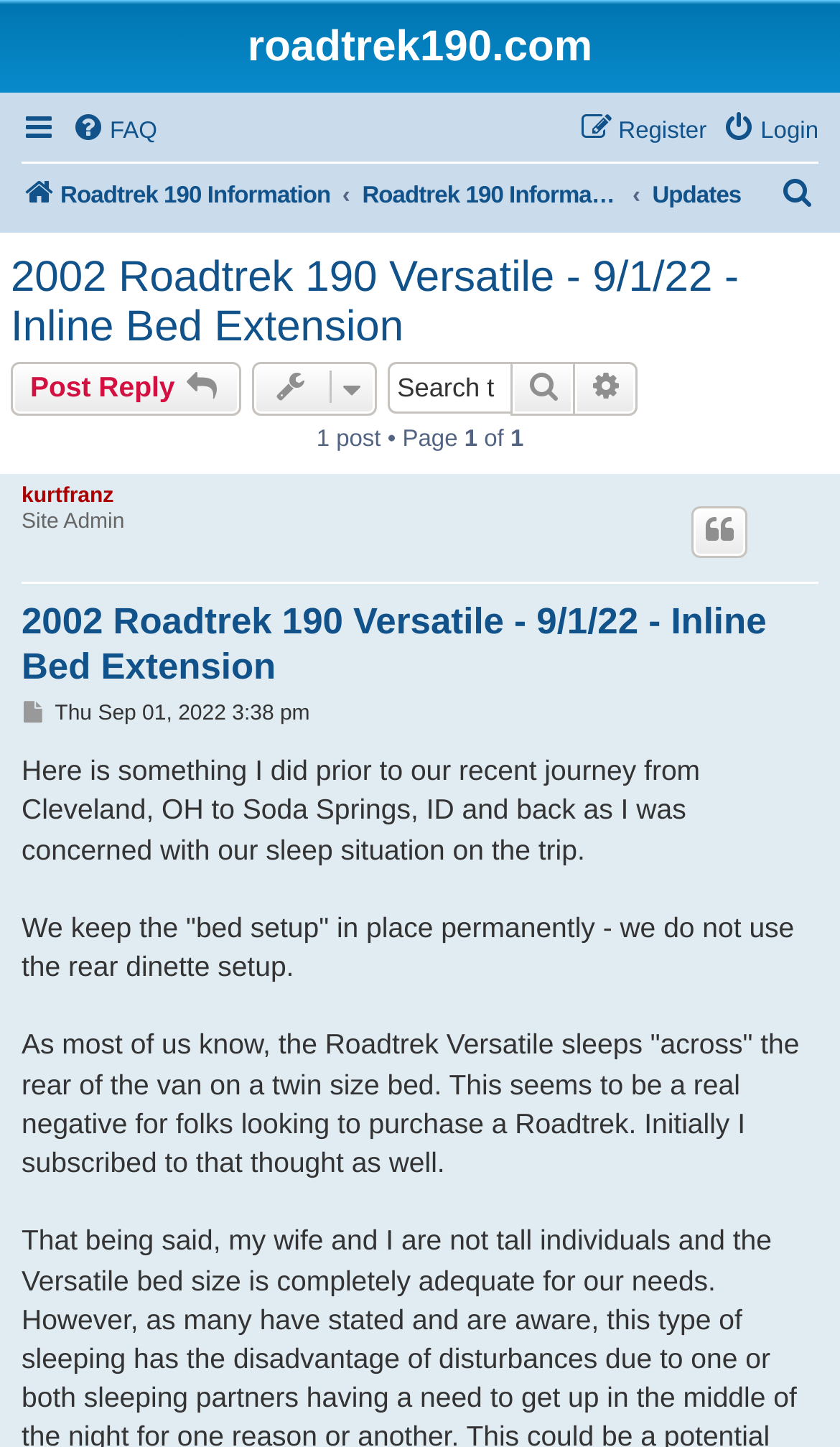Provide the bounding box coordinates for the UI element described in this sentence: "Roadtrek 190 Information". The coordinates should be four float values between 0 and 1, i.e., [left, top, right, bottom].

[0.026, 0.118, 0.393, 0.154]